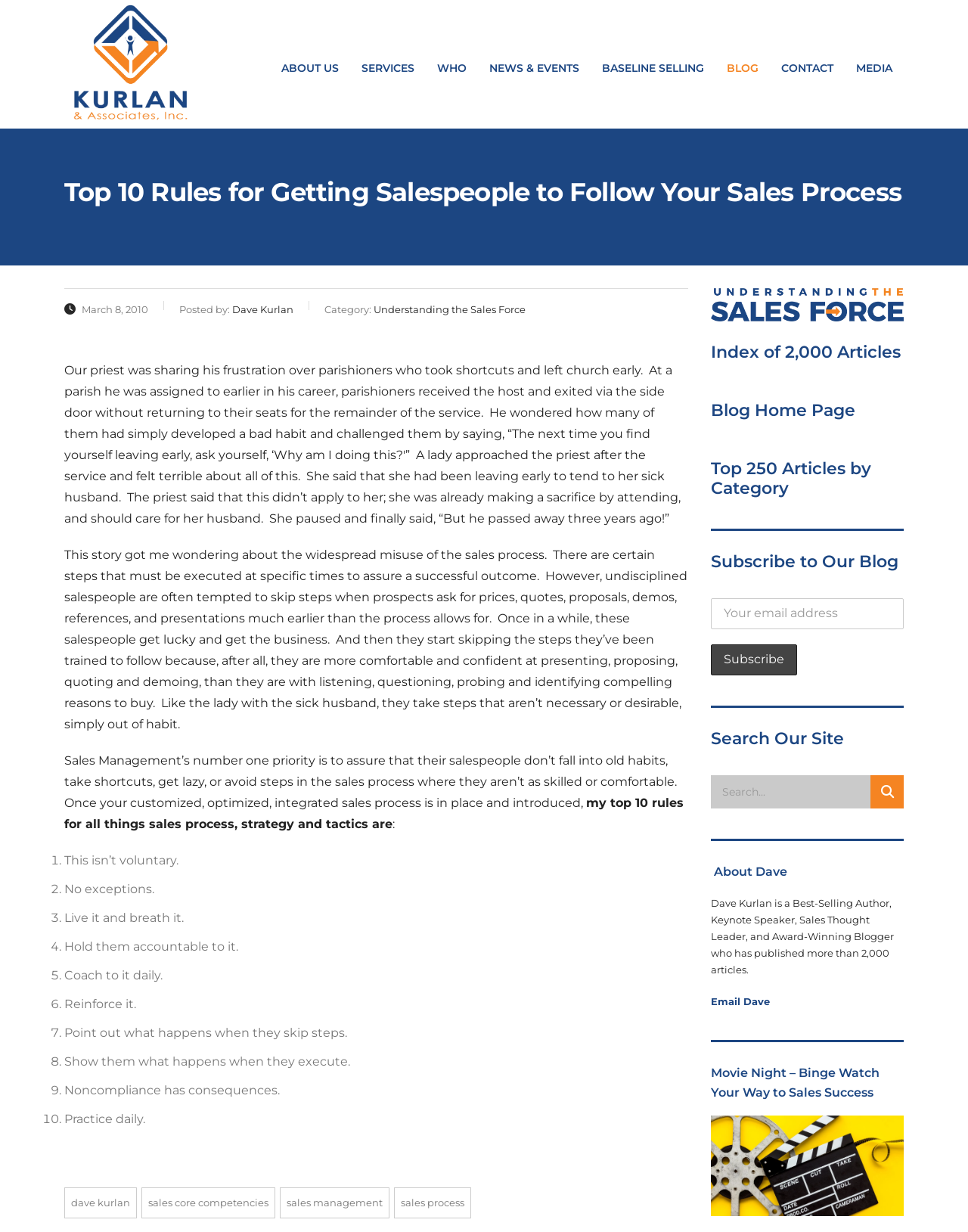What is the purpose of the textbox in the subscription section?
Please give a detailed and thorough answer to the question, covering all relevant points.

I inferred the purpose of the textbox by looking at the label 'Your email address' and the context of the subscription section, which suggests that the textbox is for entering an email address to subscribe to the blog.